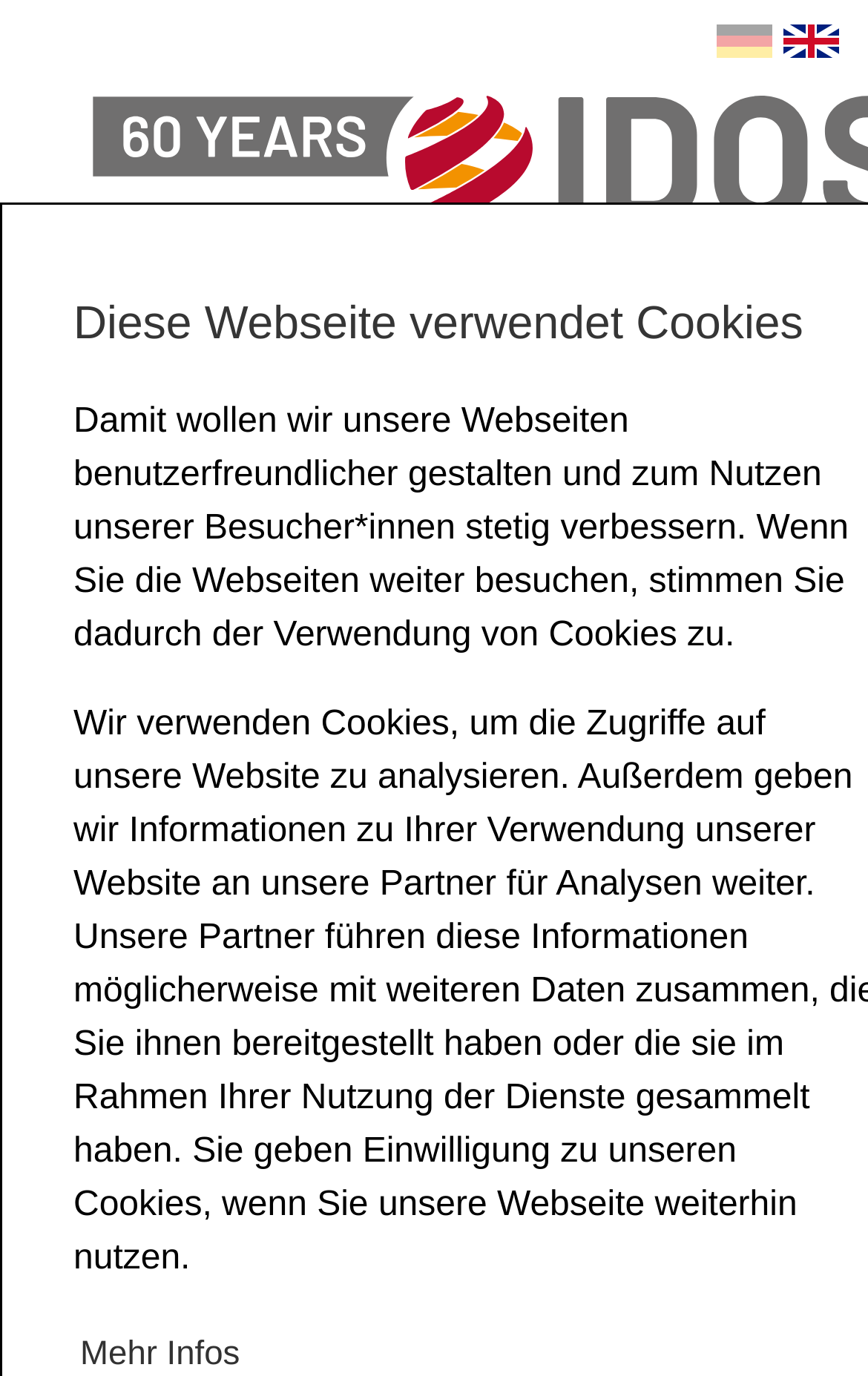Analyze and describe the webpage in a detailed narrative.

The webpage appears to be a publication page for a briefing paper titled "Between frustration and optimism: the development outcome of the Millennium+5 Summit". At the top of the page, there is a notification about the use of cookies, with a brief explanation and a link to "Mehr Infos" (more information) at the bottom right corner.

Below the notification, there is a navigation toggle button on the top left corner. On the top right corner, there are several flags representing different languages, including Deutsch (German) and Englisch (English), with corresponding images.

The main content of the page is divided into two sections. On the left side, there is a navigation menu with links to "Home", "Publikationen" (publications), and other sections. On the right side, there is a heading with the title of the briefing paper, accompanied by two images. The first image is a small icon, and the second image is a larger version of the title.

Below the heading, there are several lines of text, including the authors' names, "Loewe, Markus / Thomas Fues", and the publication details, "Briefing Paper 7/2005". There is also a link to download the PDF version of the briefing paper, with the file size indicated as 193 KB.

In the top center of the page, there is a search bar with a textbox and a "Search" button. Above the search bar, there are several links with no text, represented by "\xa0" characters. These links are evenly spaced and may represent a pagination or navigation feature.